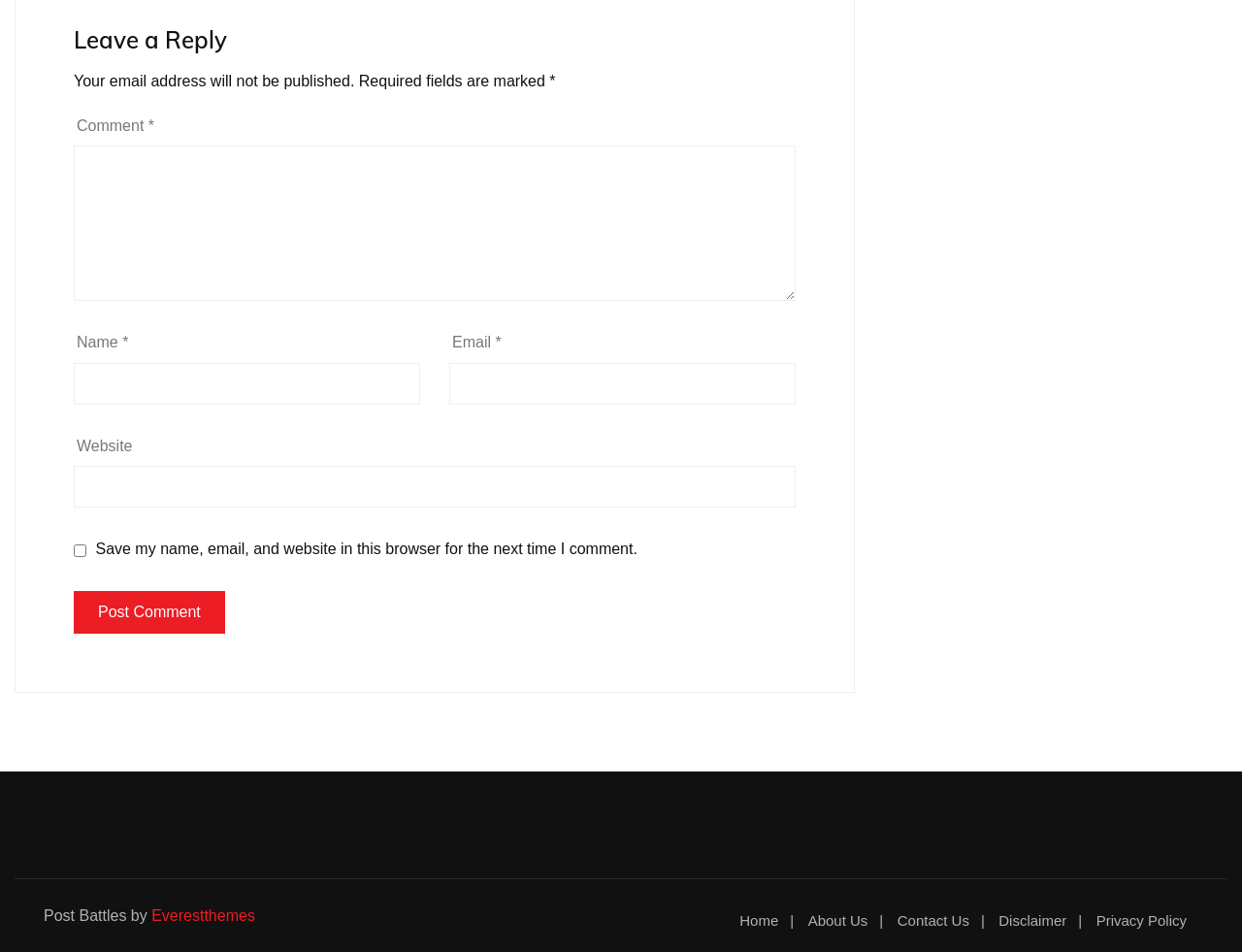Can you find the bounding box coordinates for the UI element given this description: "parent_node: Comment * name="comment""? Provide the coordinates as four float numbers between 0 and 1: [left, top, right, bottom].

[0.059, 0.153, 0.641, 0.316]